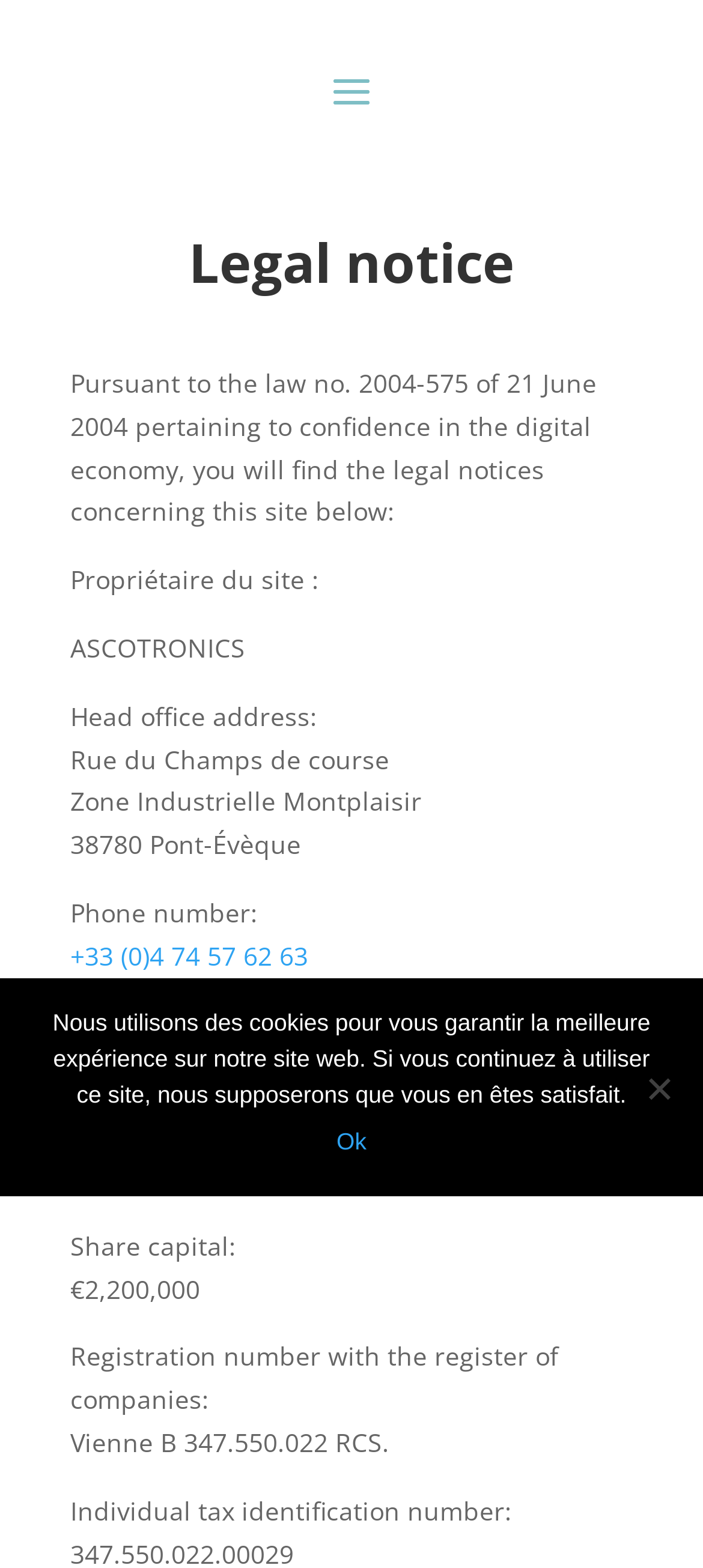Based on what you see in the screenshot, provide a thorough answer to this question: What is the share capital of the company?

The share capital can be found in the 'Share capital:' section, which is a StaticText element with the text '€2,200,000'.